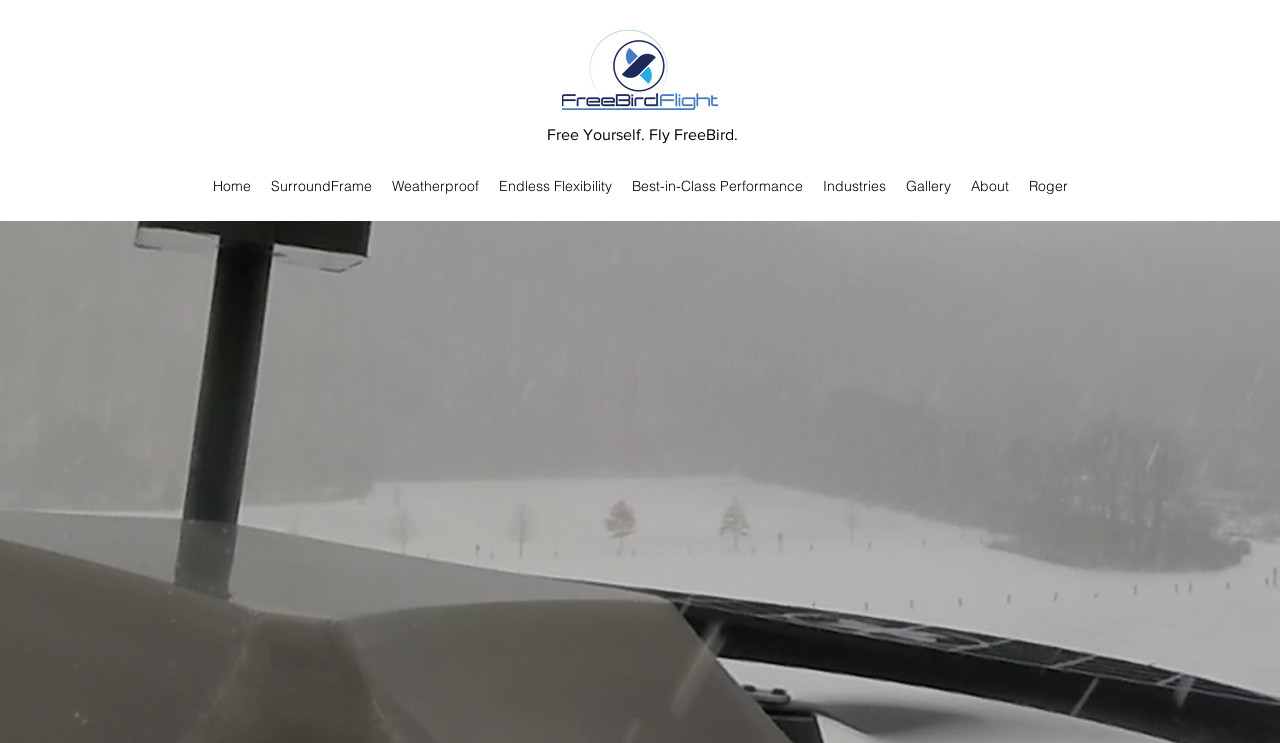Please find the bounding box coordinates of the section that needs to be clicked to achieve this instruction: "view Weatherproof features".

[0.0, 0.297, 1.0, 0.325]